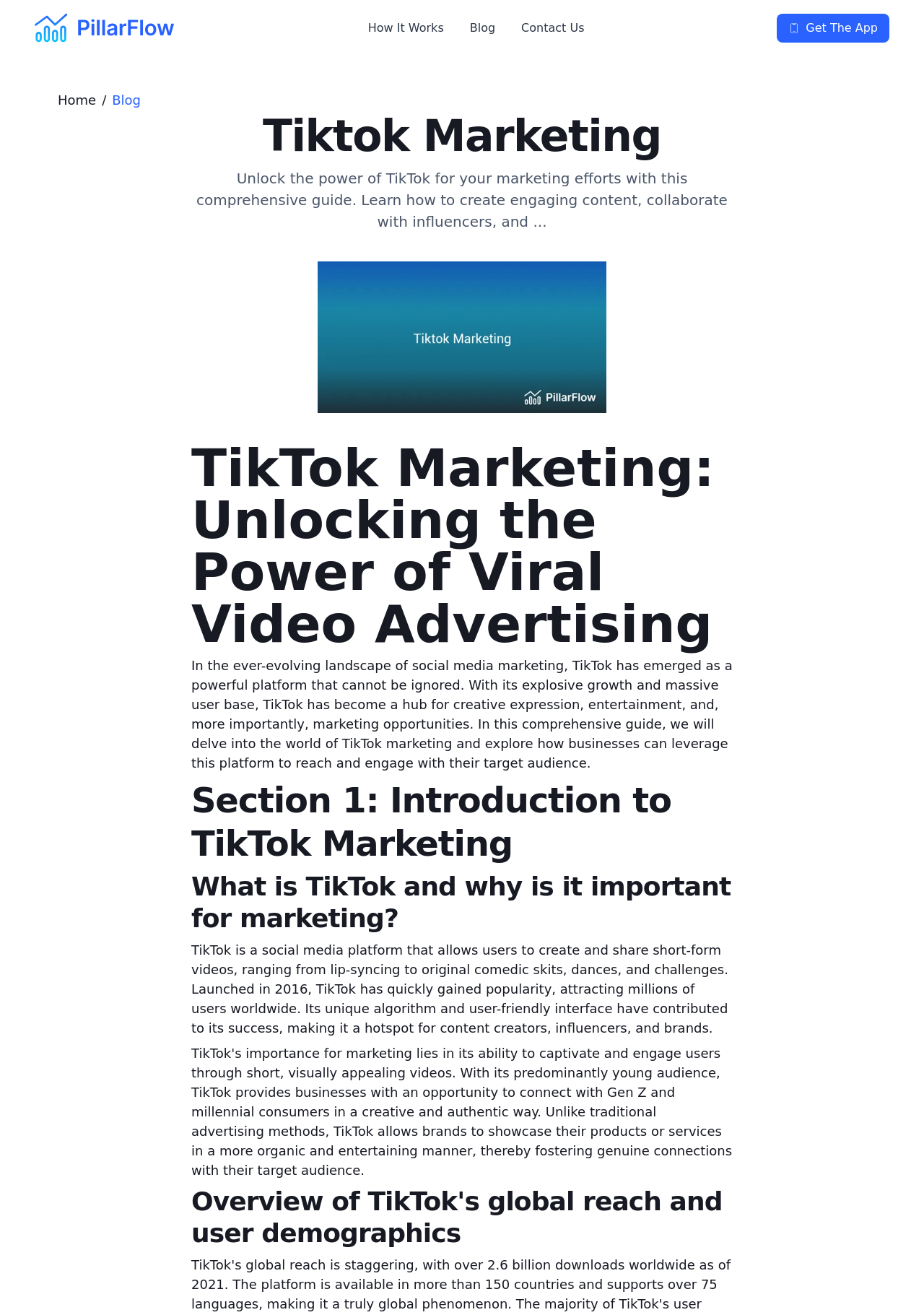Summarize the contents and layout of the webpage in detail.

The webpage is about TikTok marketing, with a comprehensive guide on how to create engaging content, collaborate with influencers, and more. At the top left, there is a small image and a link. Below it, there is a navigation bar with a breadcrumb trail, showing the current page's location in the website's hierarchy. The navigation bar has links to "Home" and "Blog".

To the right of the navigation bar, there are four buttons: "How It Works", "Blog", "Contact Us", and "Get The App". These buttons are aligned horizontally and take up about half of the screen's width.

Below the navigation bar and buttons, there is a large heading that reads "Tiktok Marketing". Underneath the heading, there is a paragraph of text that summarizes the guide's content. To the right of the paragraph, there is a large image related to TikTok marketing.

Further down the page, there are several headings and paragraphs of text that provide an introduction to TikTok marketing, including its importance, global reach, and user demographics. The text is divided into sections, with headings such as "Section 1: Introduction to TikTok Marketing", "What is TikTok and why is it important for marketing?", and "Overview of TikTok's global reach and user demographics".

At the top right of the page, there are five small links to social media platforms, including Facebook, LinkedIn, Reddit, Email, and SumoMe, each accompanied by a small image.